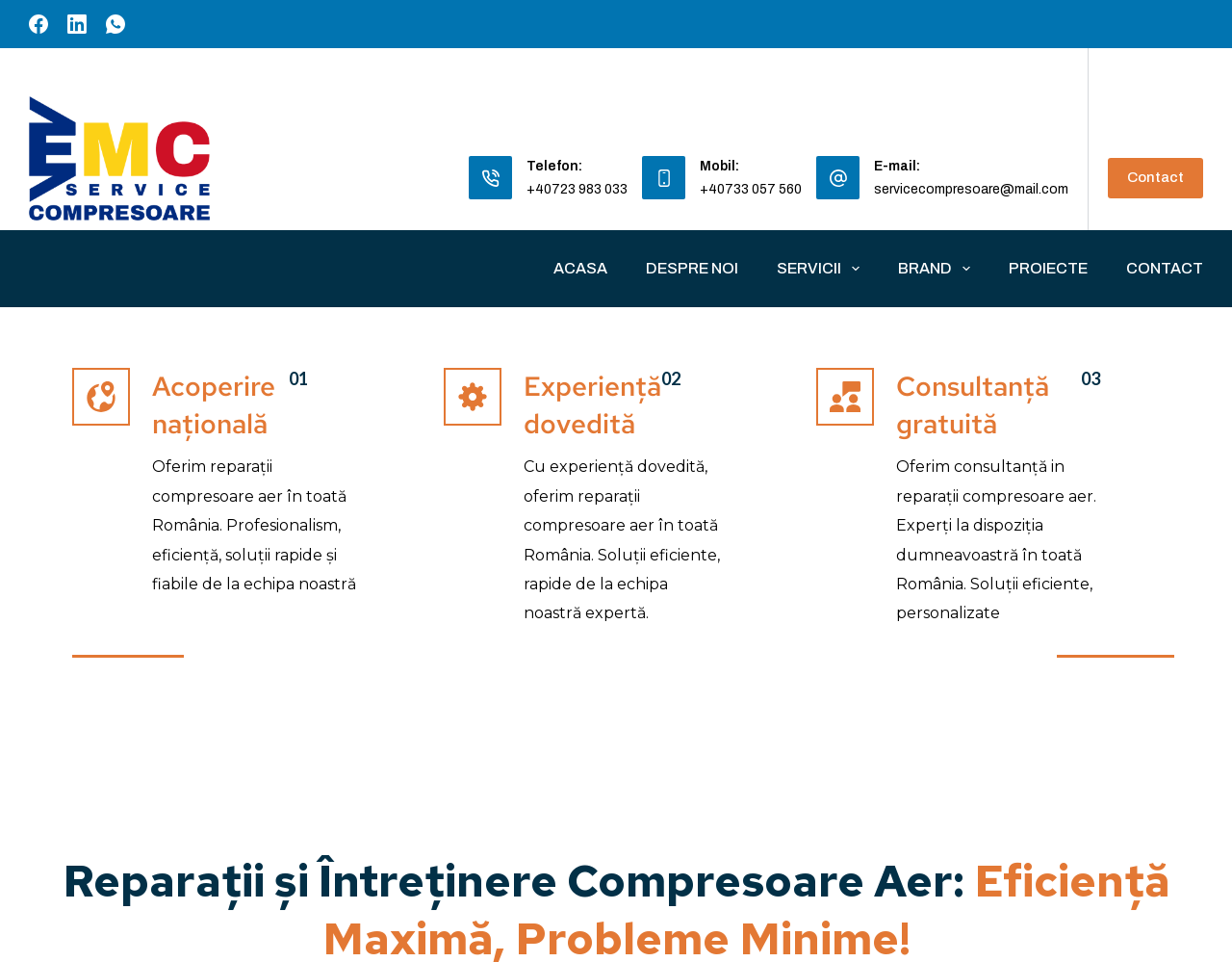From the element description parent_node: BRAND aria-label="Extinde meniul derulant", predict the bounding box coordinates of the UI element. The coordinates must be specified in the format (top-left x, top-left y, bottom-right x, bottom-right y) and should be within the 0 to 1 range.

[0.775, 0.267, 0.794, 0.291]